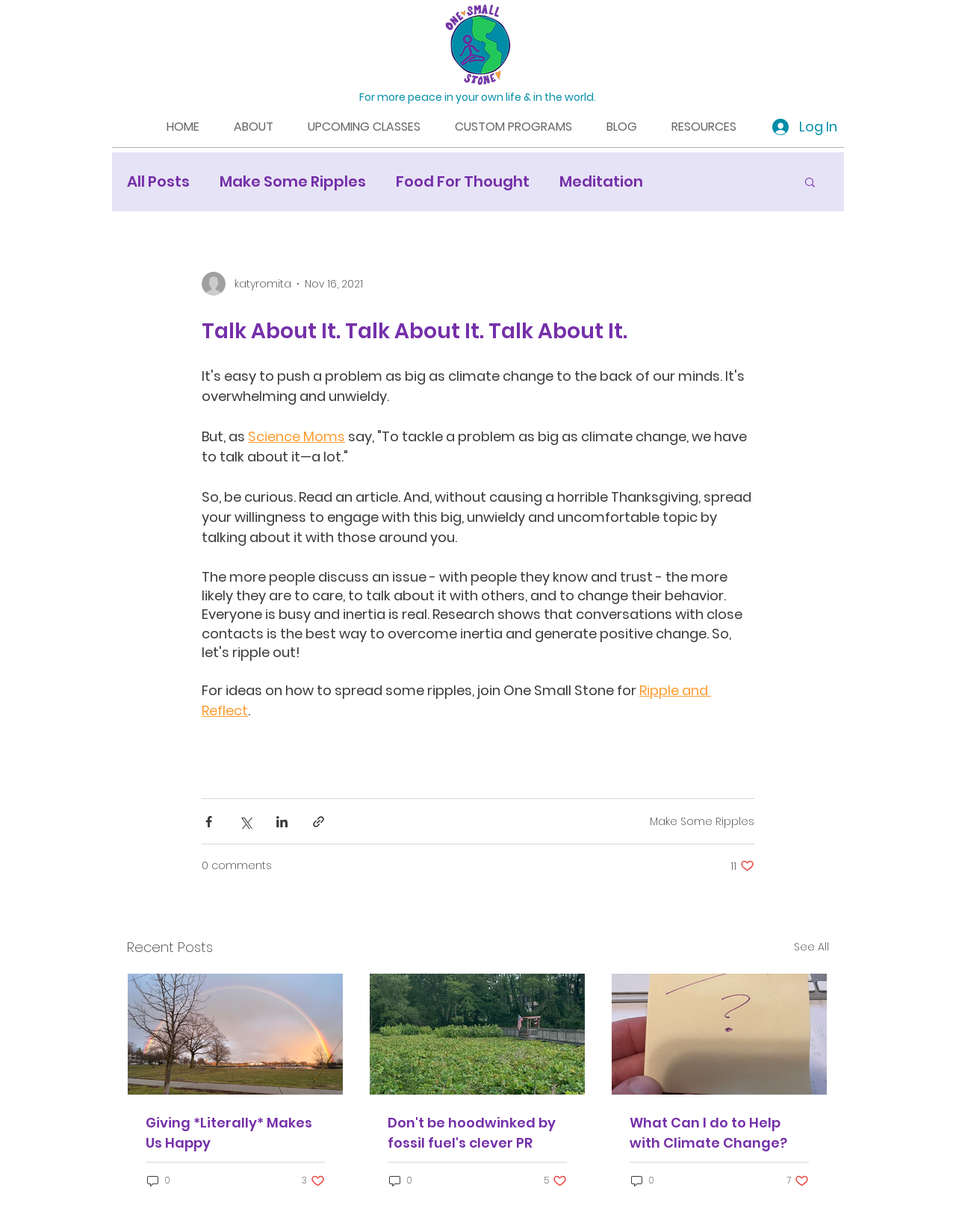What is the purpose of the 'Log In' button?
Look at the image and answer the question using a single word or phrase.

To log in to the website